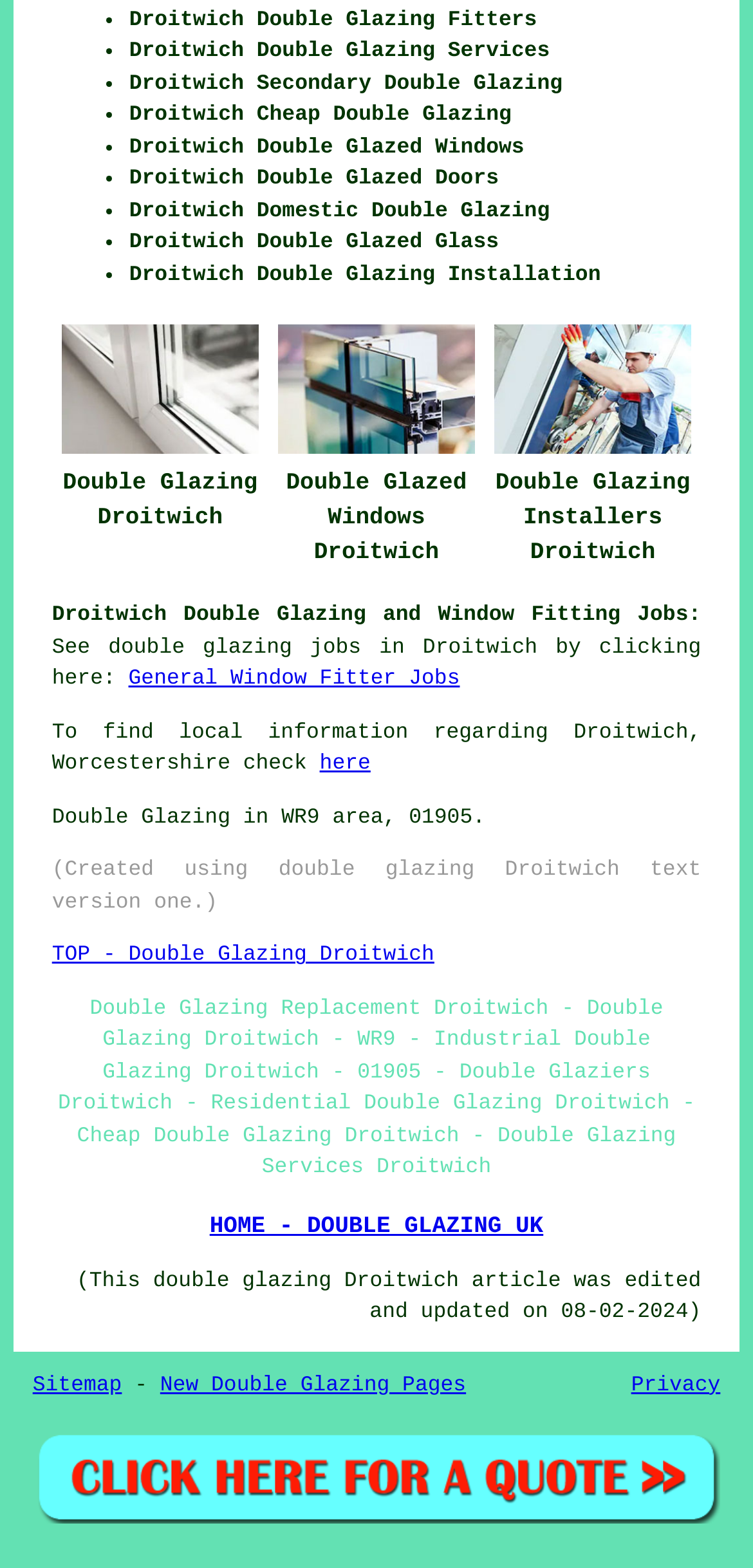What is the phone number mentioned on the webpage? Analyze the screenshot and reply with just one word or a short phrase.

01905